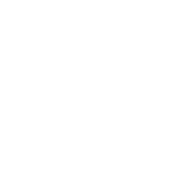What is the purpose of the image?
Give a detailed explanation using the information visible in the image.

The image features a simple, minimalist design, likely meant as a logo or an icon, which suggests its purpose is to represent the brand or website.